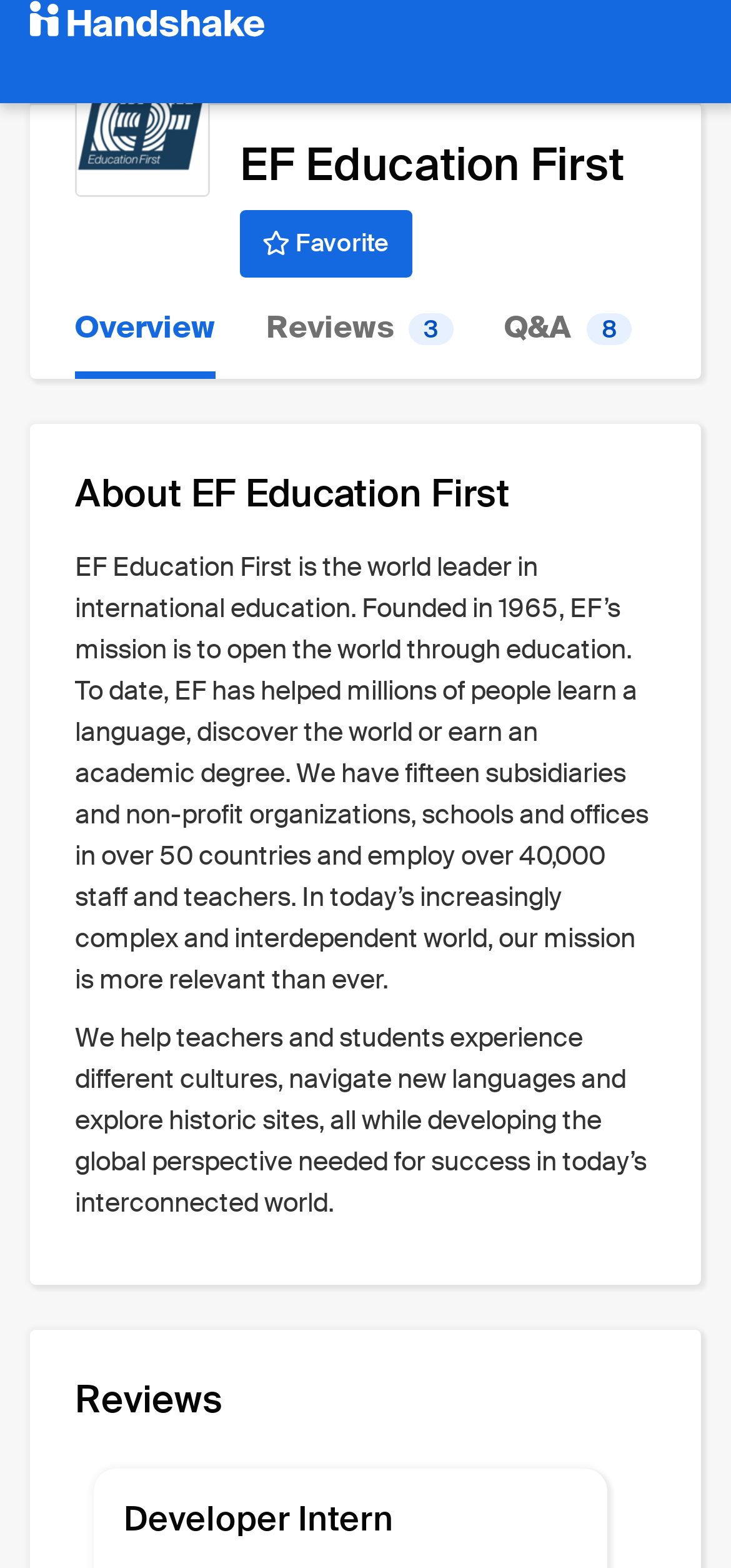Based on the image, please elaborate on the answer to the following question:
How many subsidiaries and non-profit organizations does EF have?

In the 'About EF Education First' section, it is mentioned that EF has fifteen subsidiaries and non-profit organizations, schools and offices in over 50 countries.